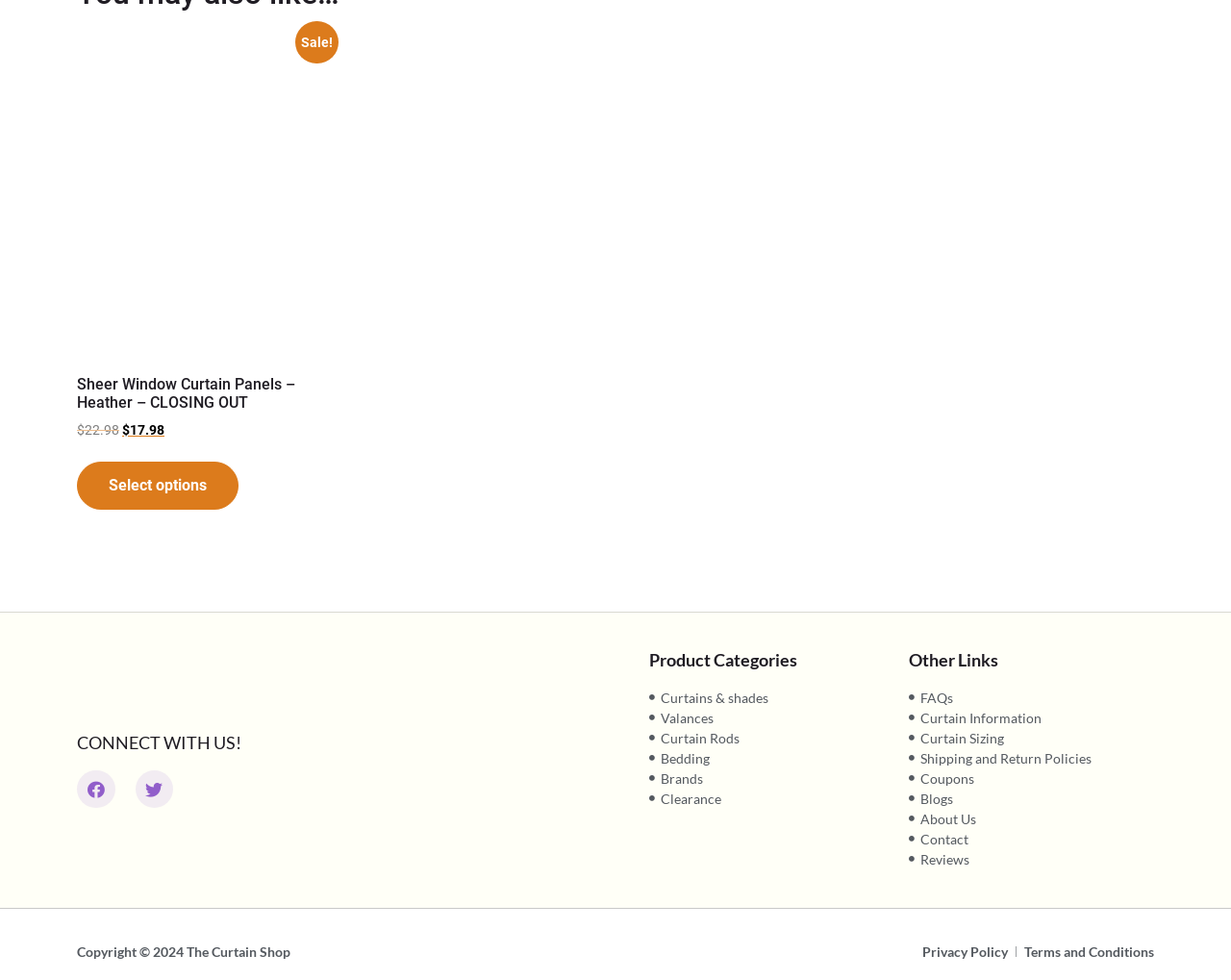Reply to the question with a brief word or phrase: What is the category of 'Valances'?

Curtains & shades